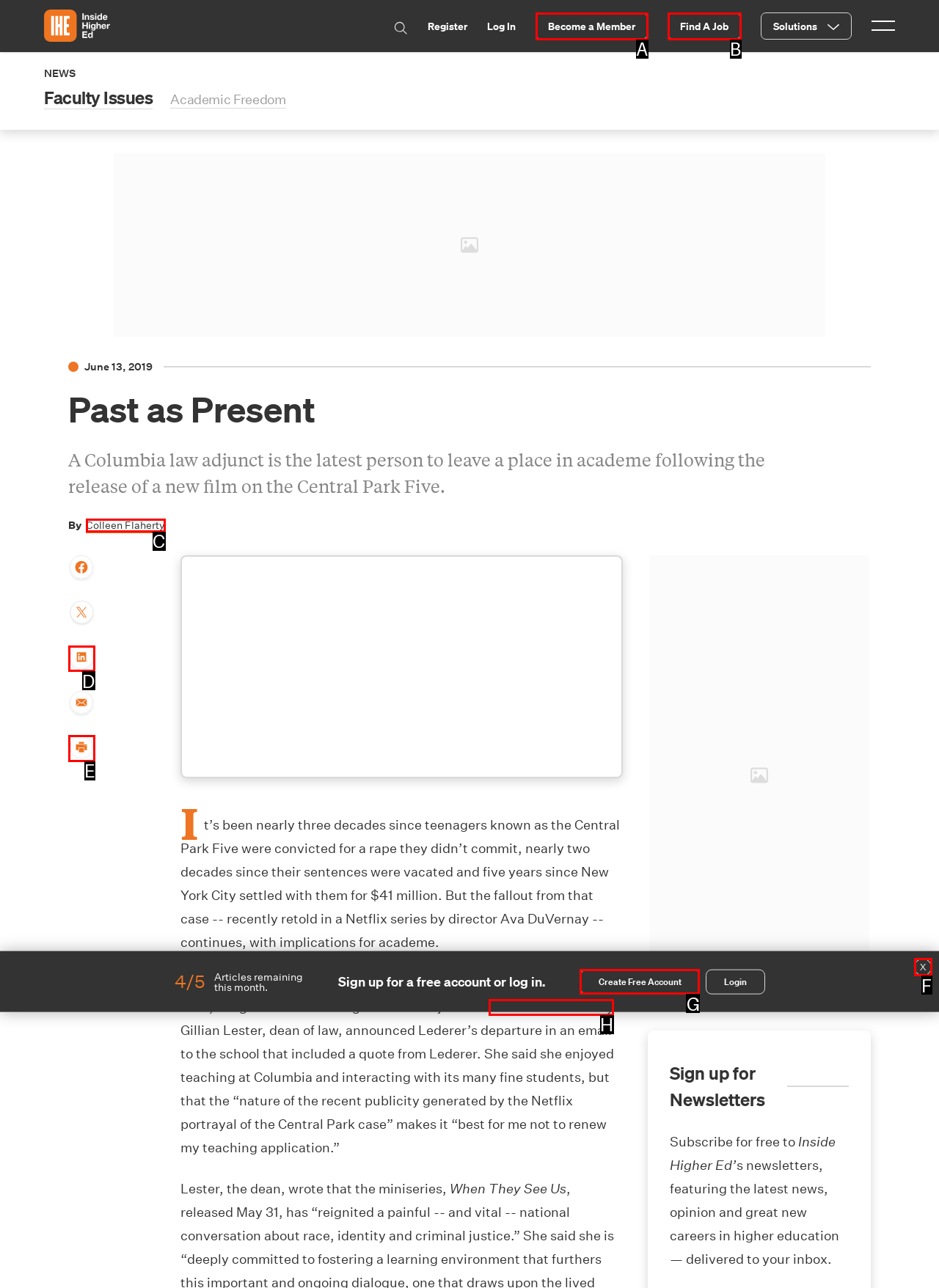Determine the UI element that matches the description: Create Free Account
Answer with the letter from the given choices.

G